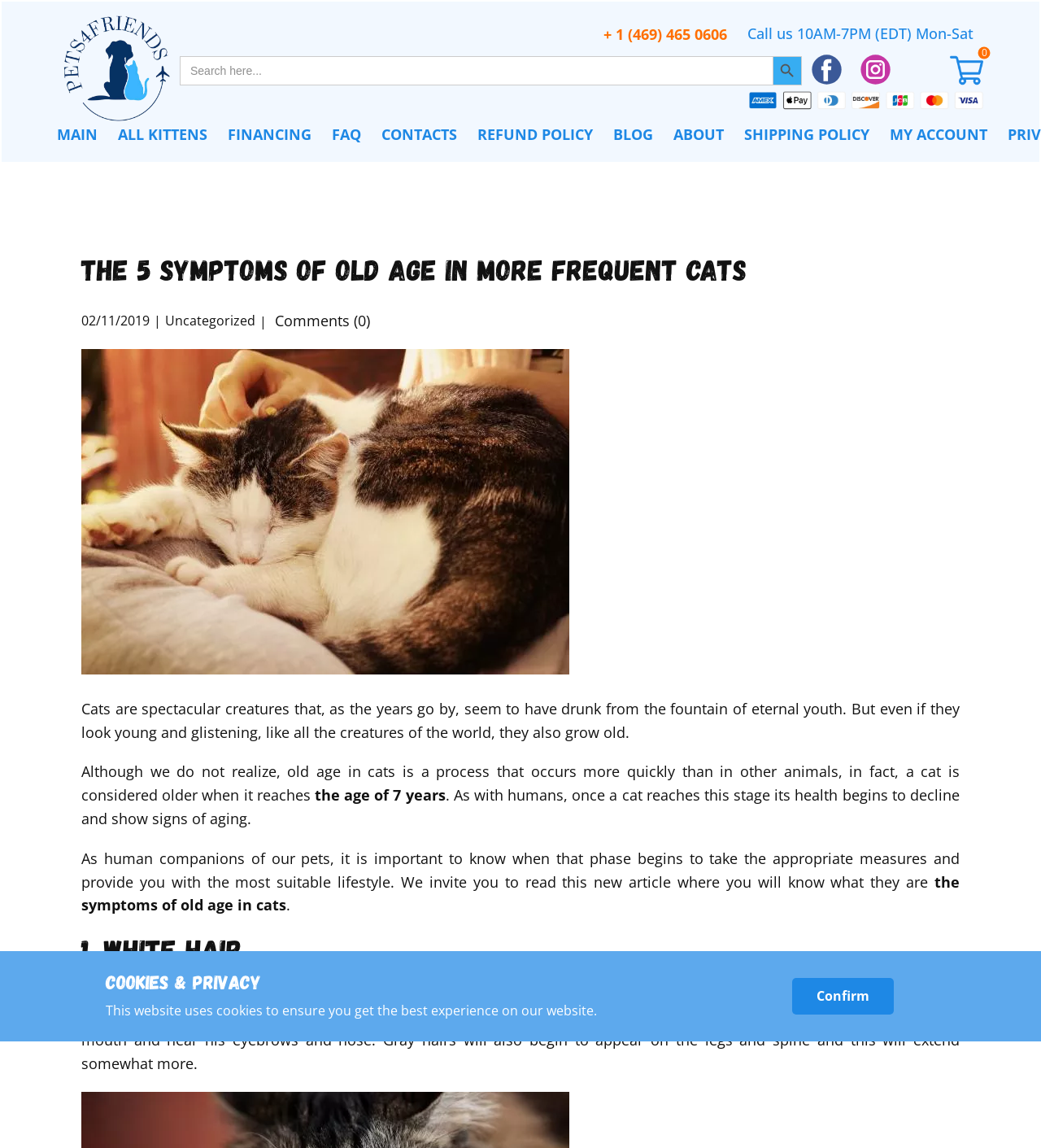Locate the bounding box coordinates of the segment that needs to be clicked to meet this instruction: "Visit the Facebook page".

[0.78, 0.047, 0.809, 0.073]